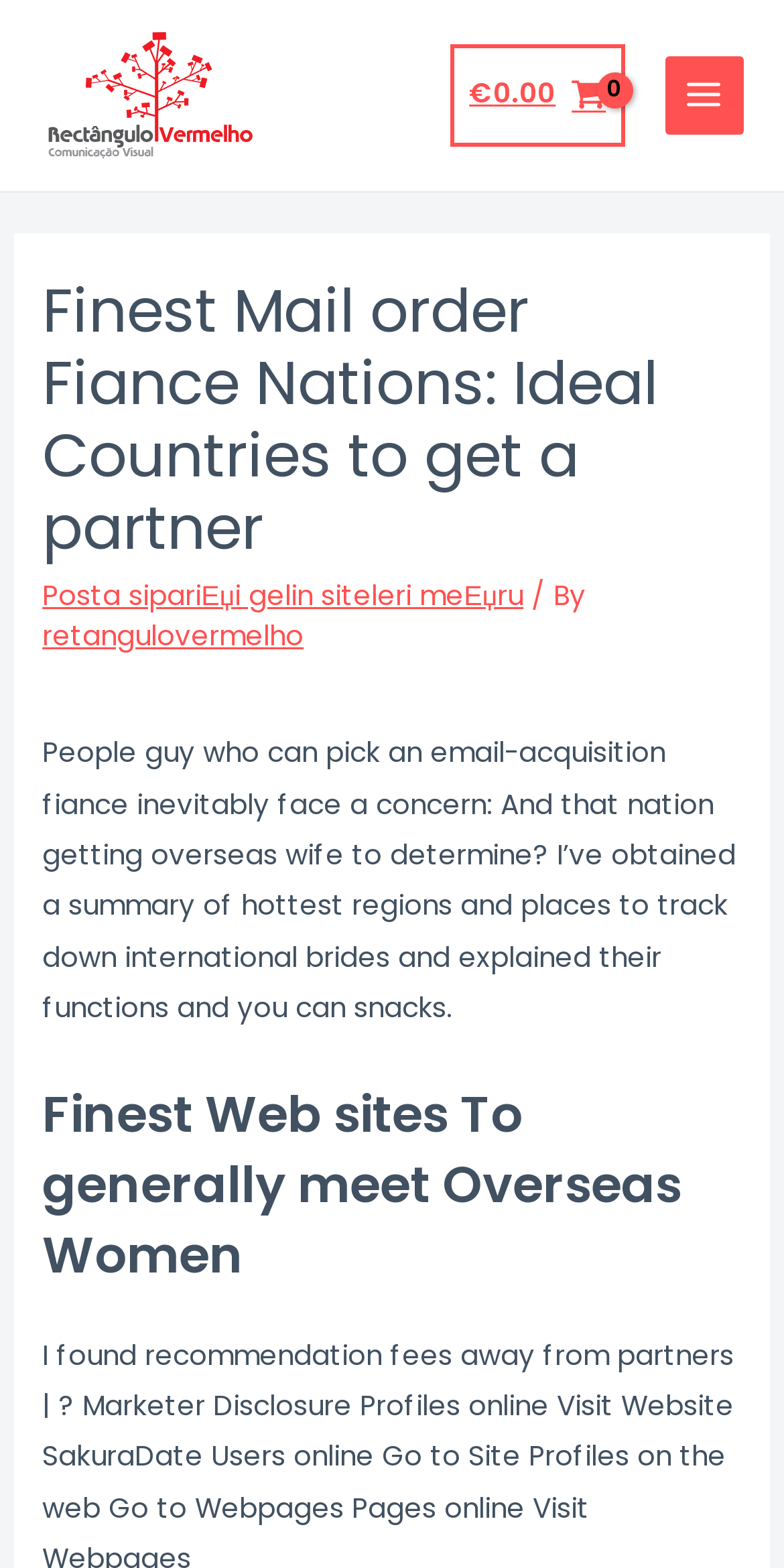Locate the bounding box of the UI element described by: "€0.00" in the given webpage screenshot.

[0.574, 0.028, 0.797, 0.094]